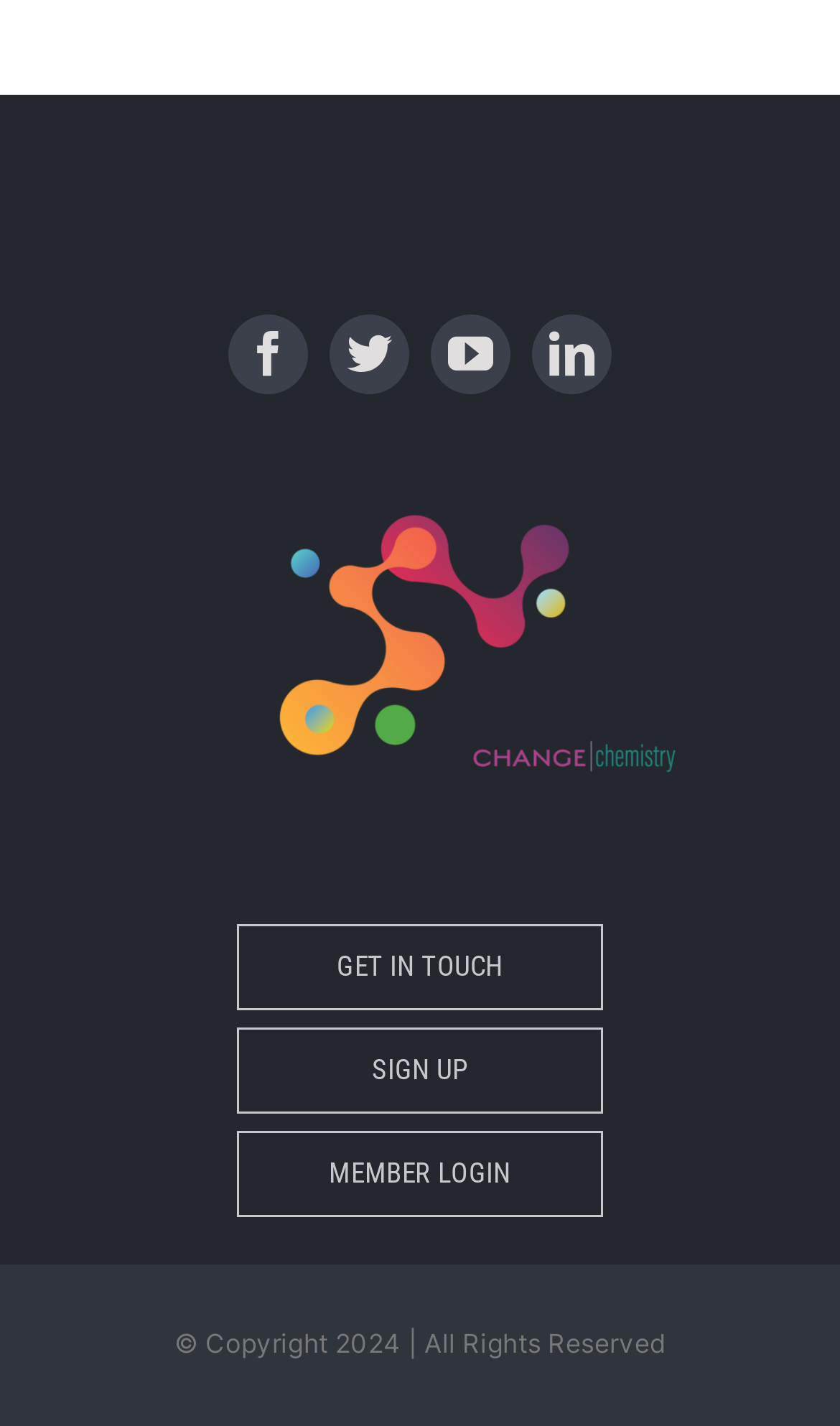What are the available login options?
Answer the question with a single word or phrase, referring to the image.

SIGN UP, MEMBER LOGIN